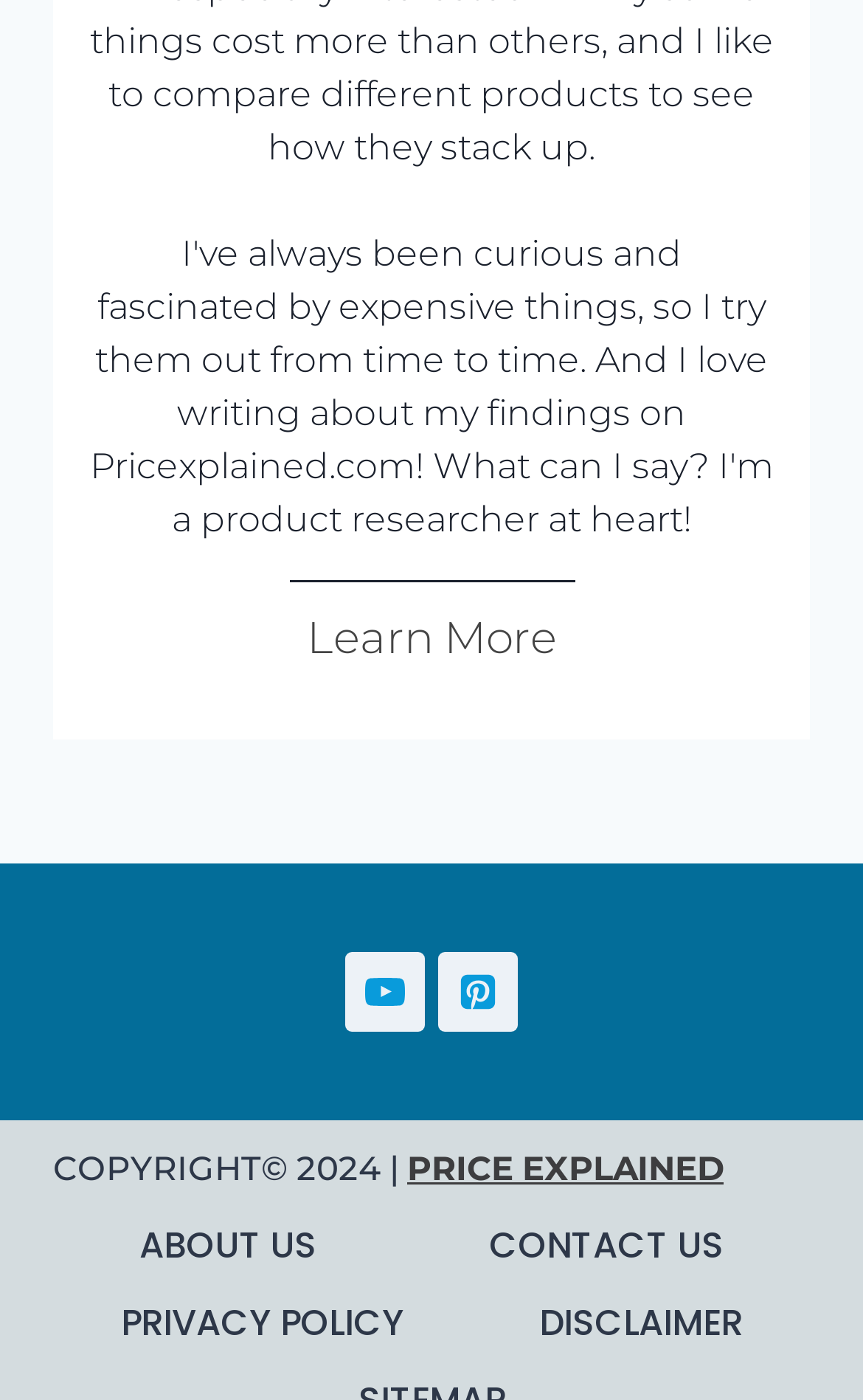Provide the bounding box coordinates of the section that needs to be clicked to accomplish the following instruction: "Go to Facebook."

None